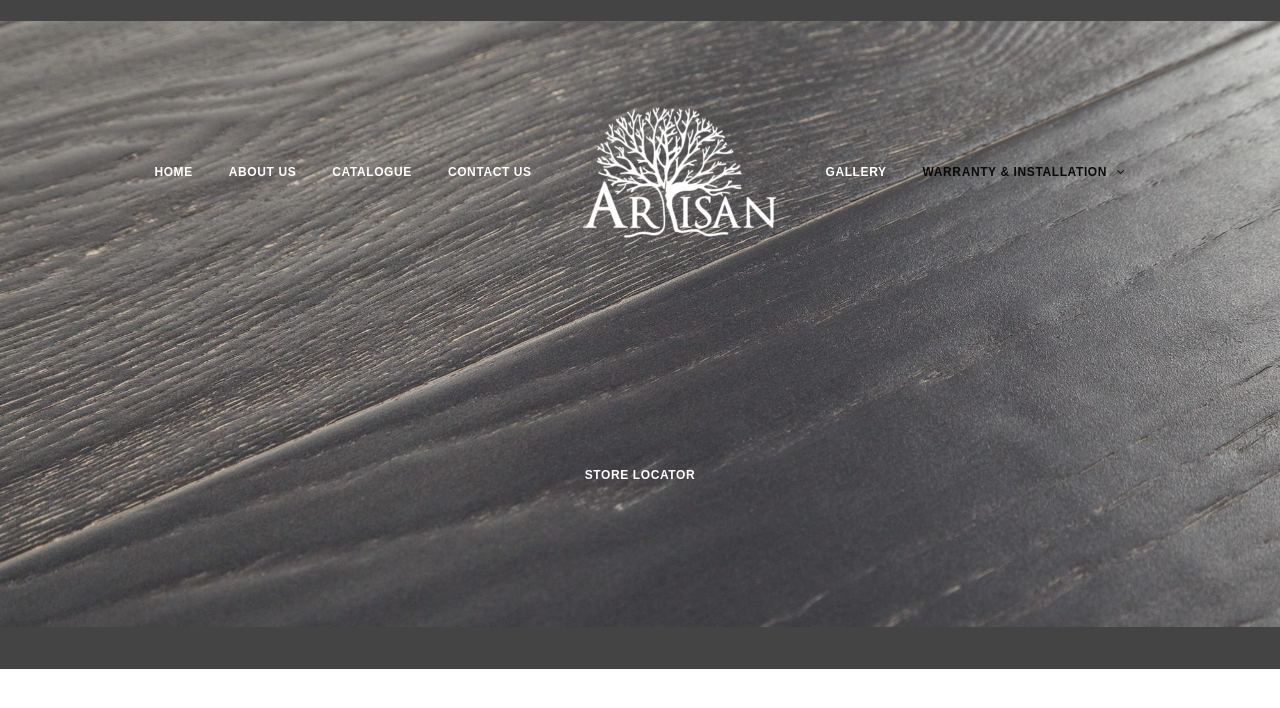How many links are in the top navigation bar?
Using the image as a reference, answer the question with a short word or phrase.

6